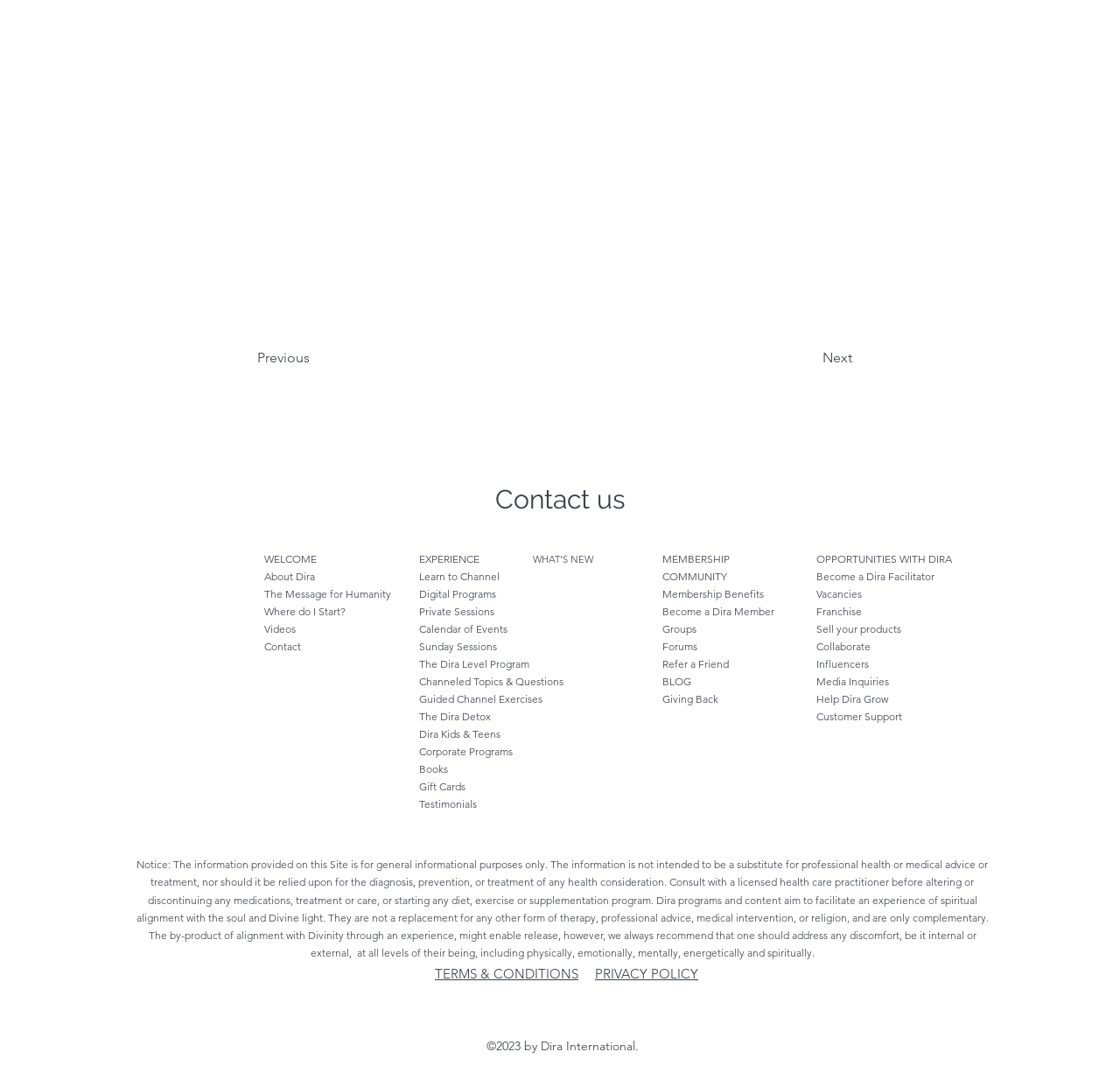What is the text of the first link in the Social Bar?
Relying on the image, give a concise answer in one word or a brief phrase.

Dira International